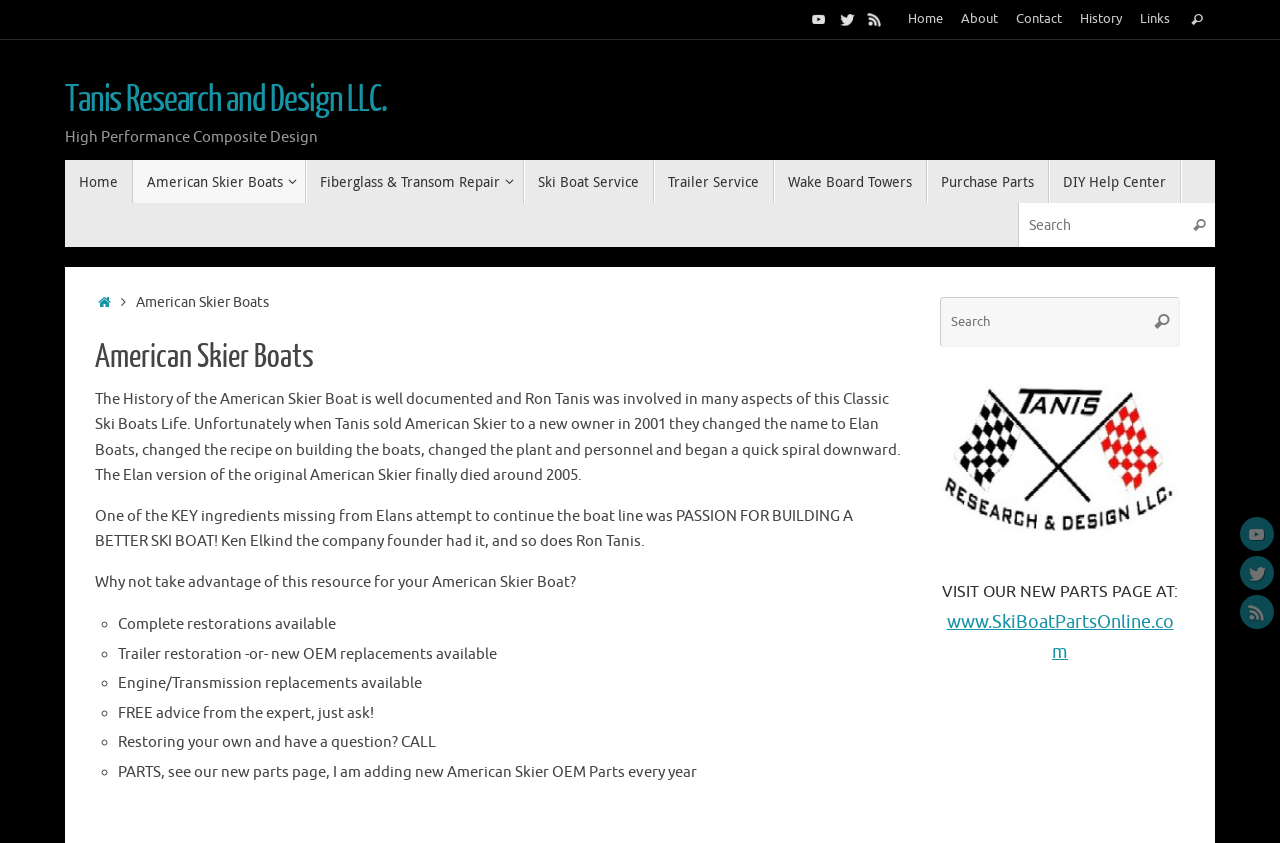Can you identify the bounding box coordinates of the clickable region needed to carry out this instruction: 'Search for parts'? The coordinates should be four float numbers within the range of 0 to 1, stated as [left, top, right, bottom].

[0.795, 0.241, 0.949, 0.293]